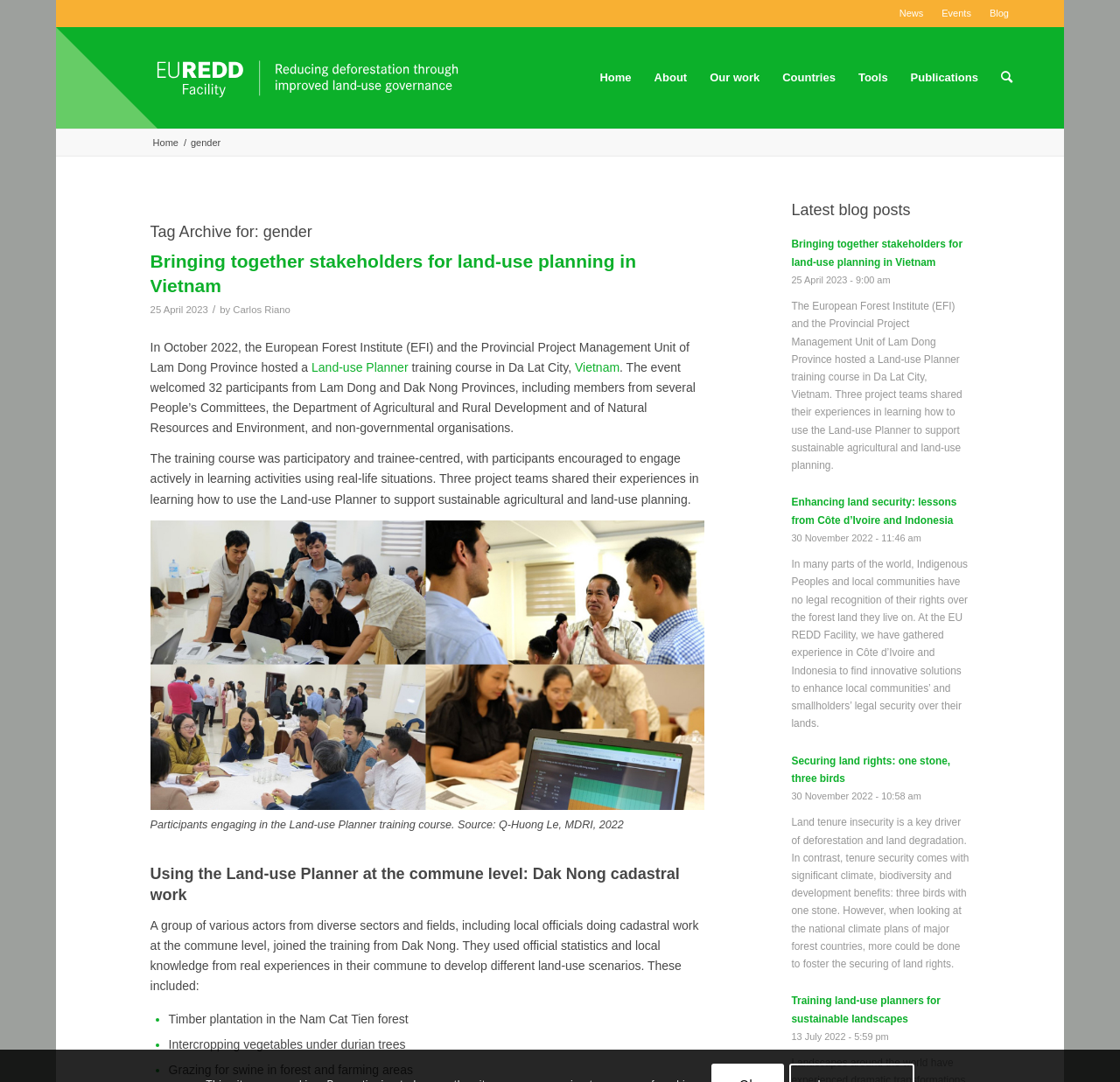Find the bounding box coordinates of the clickable area required to complete the following action: "Click the 'SOLD OUT – Summer Camp AM: Anime Character Design | Ages 9-12' link".

None